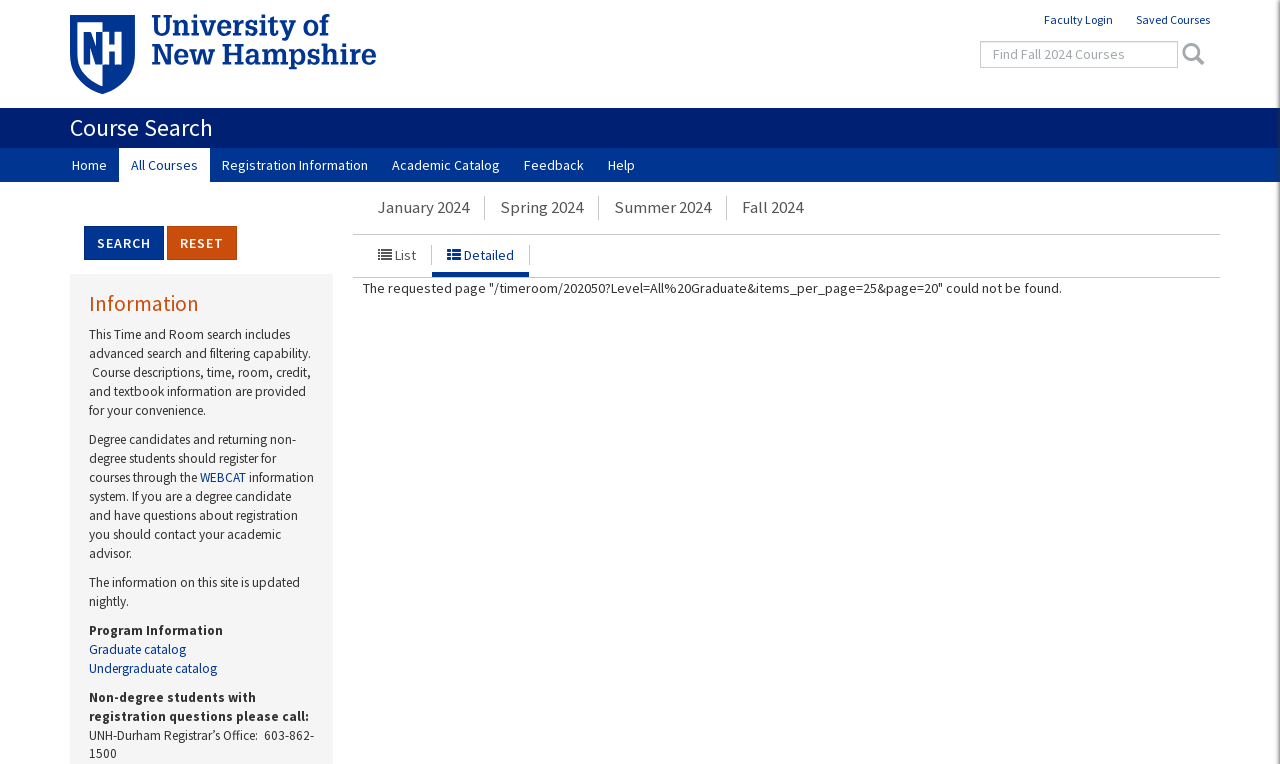Locate the bounding box coordinates of the clickable area needed to fulfill the instruction: "Select Fall 2024 courses".

[0.568, 0.244, 0.639, 0.299]